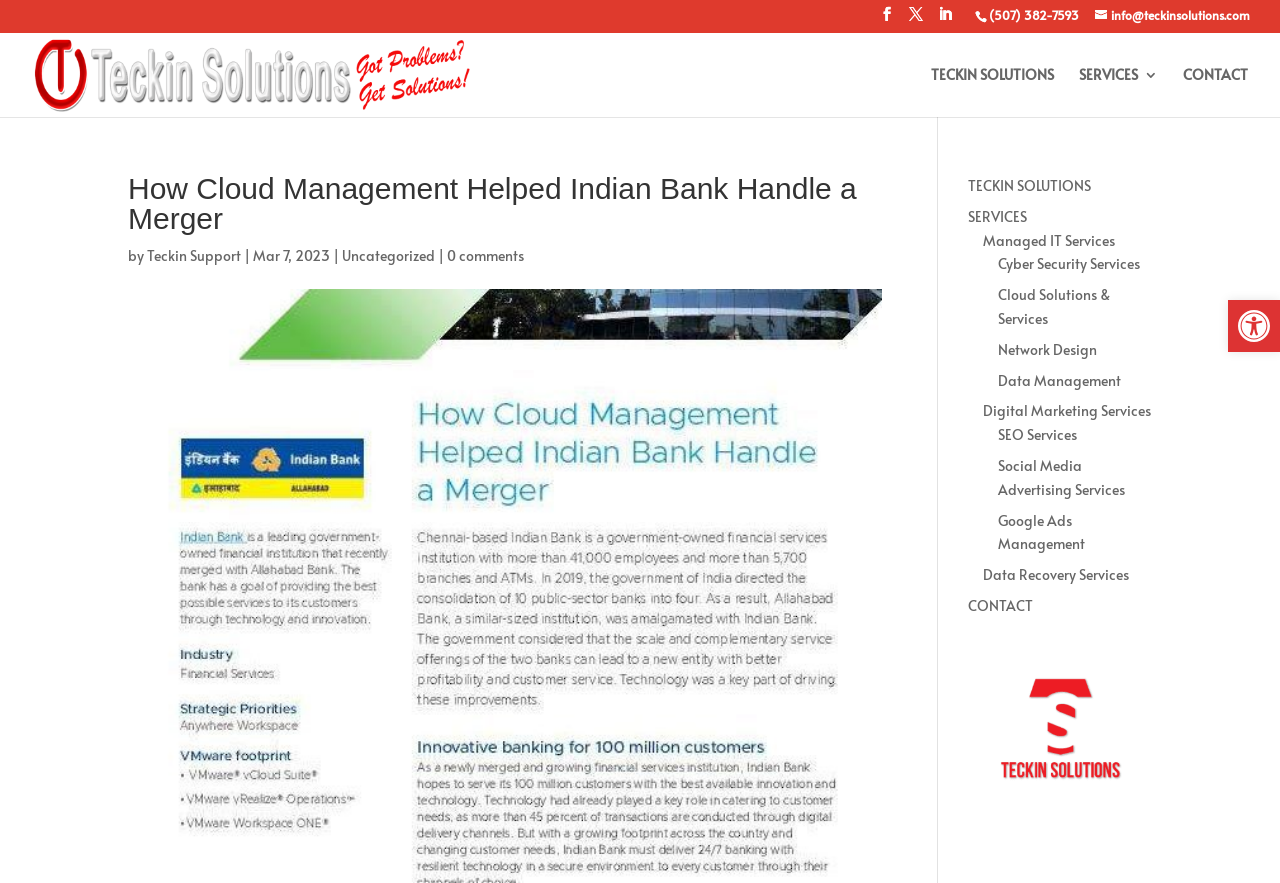Using the description "Uncategorized", predict the bounding box of the relevant HTML element.

[0.267, 0.279, 0.34, 0.3]